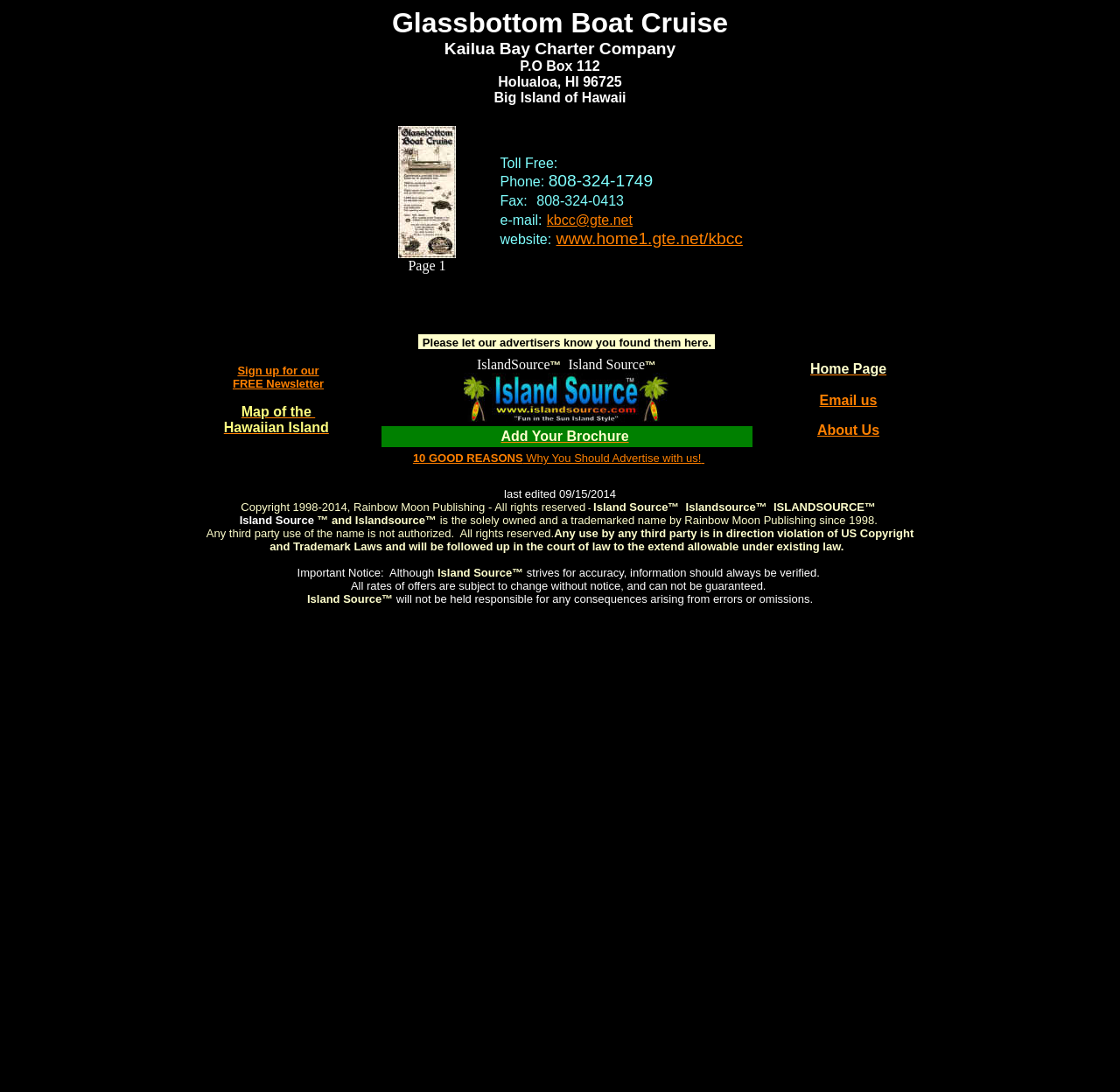Using the description: "Sign up for our", identify the bounding box of the corresponding UI element in the screenshot.

[0.212, 0.333, 0.285, 0.345]